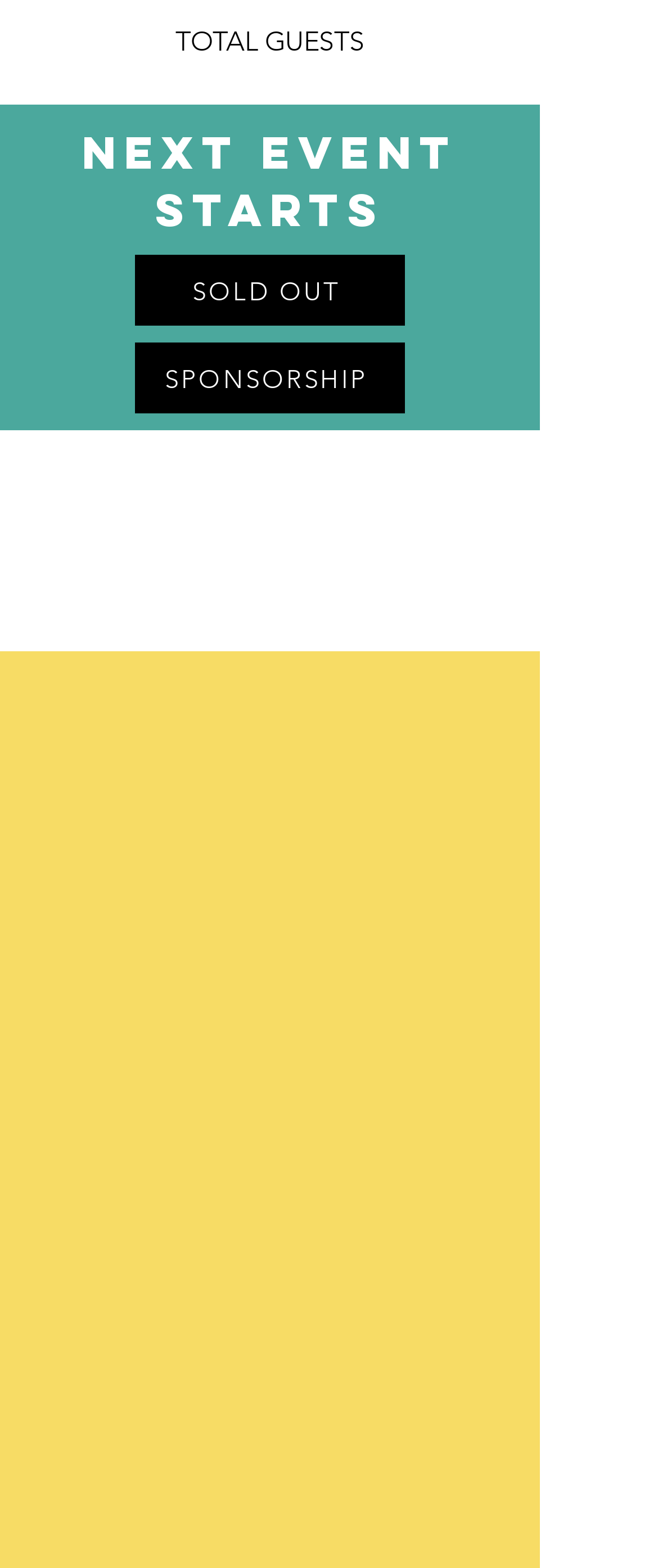What is the phone number of the contact?
Using the details shown in the screenshot, provide a comprehensive answer to the question.

The phone number of the contact can be found by looking at the link element with the text '416-854-3857' which is located below the 'Tel:' static text element.